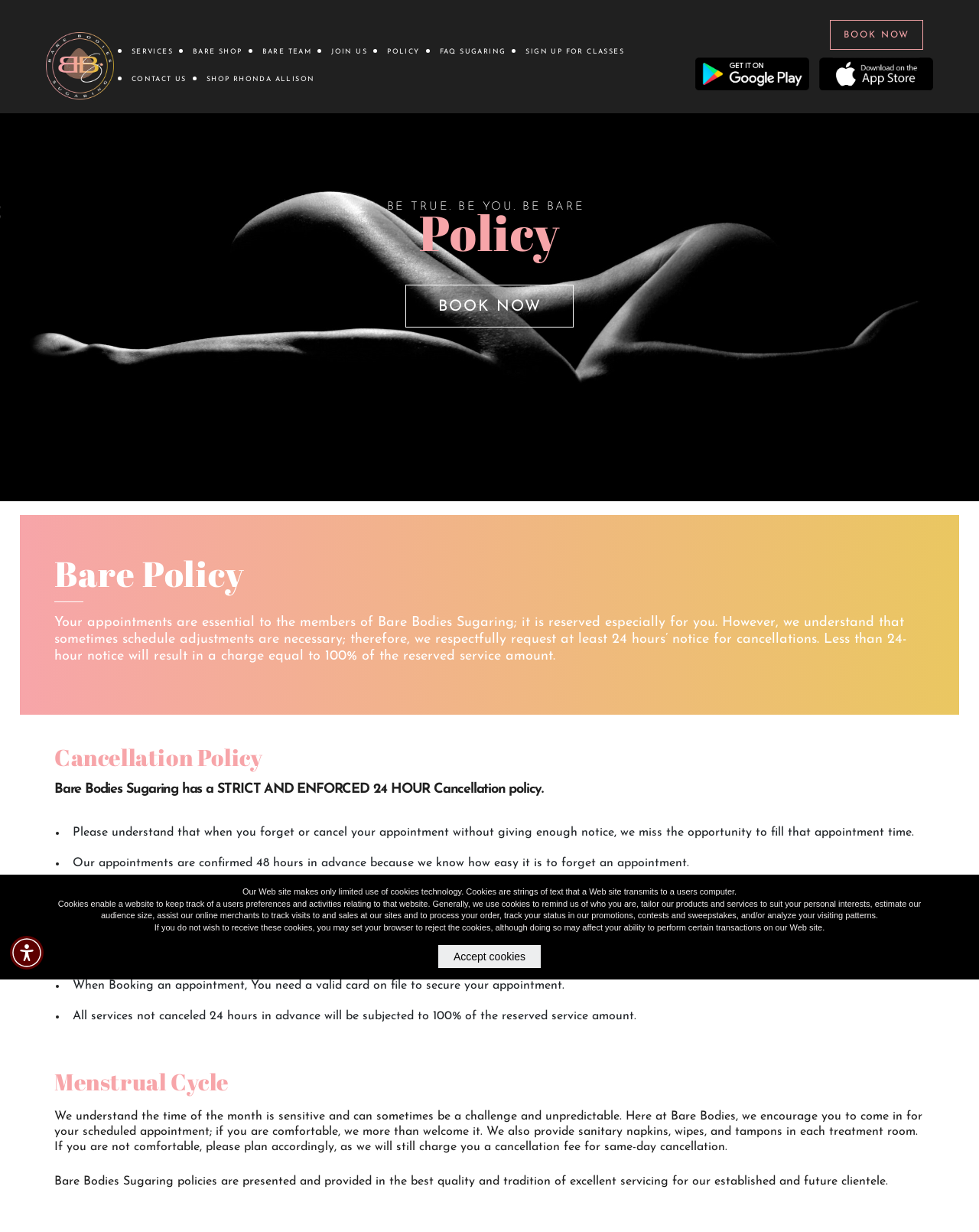Determine the bounding box coordinates for the area you should click to complete the following instruction: "Click the CONTACT US link".

[0.124, 0.053, 0.201, 0.076]